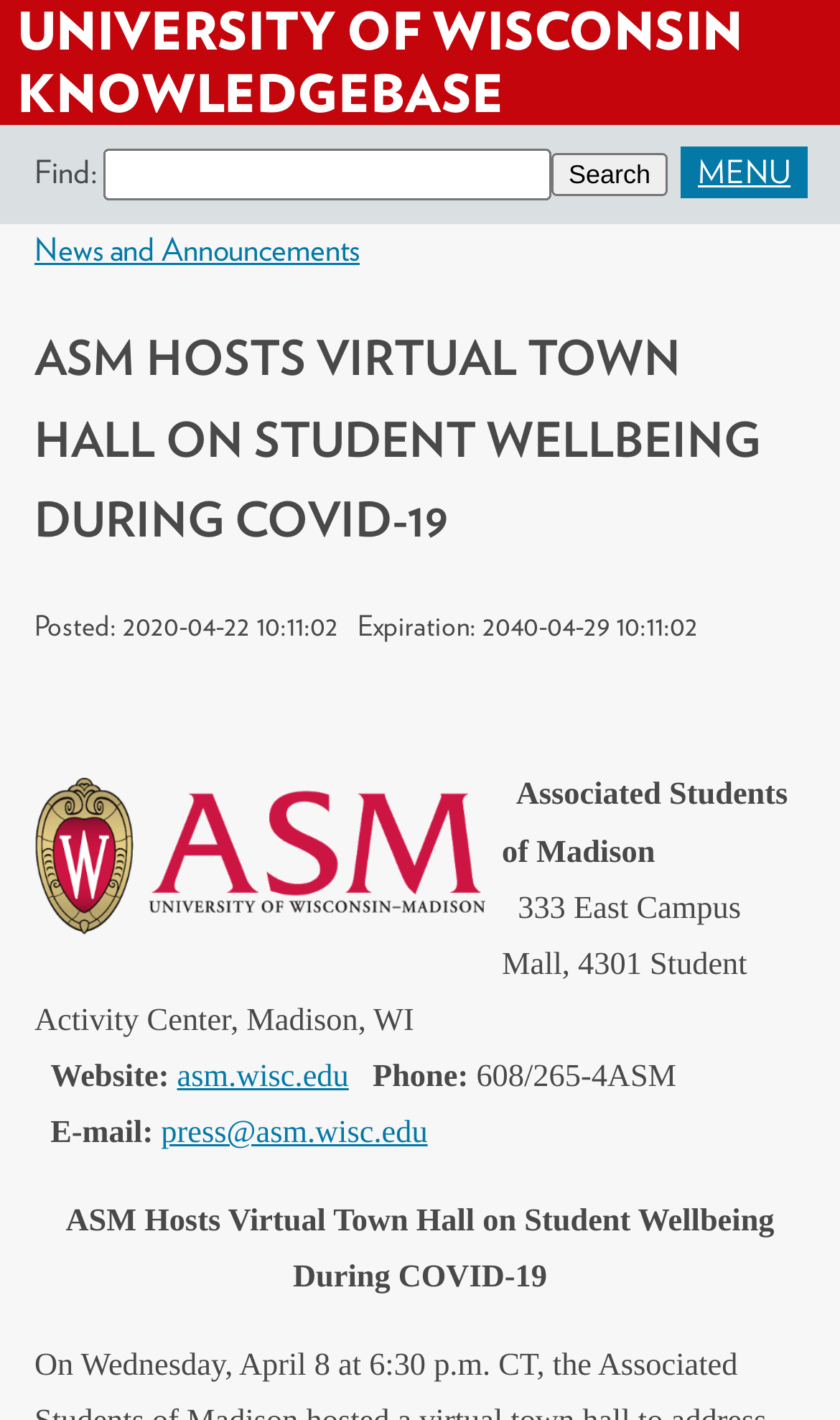What is the website of Associated Students of Madison?
Use the image to answer the question with a single word or phrase.

asm.wisc.edu